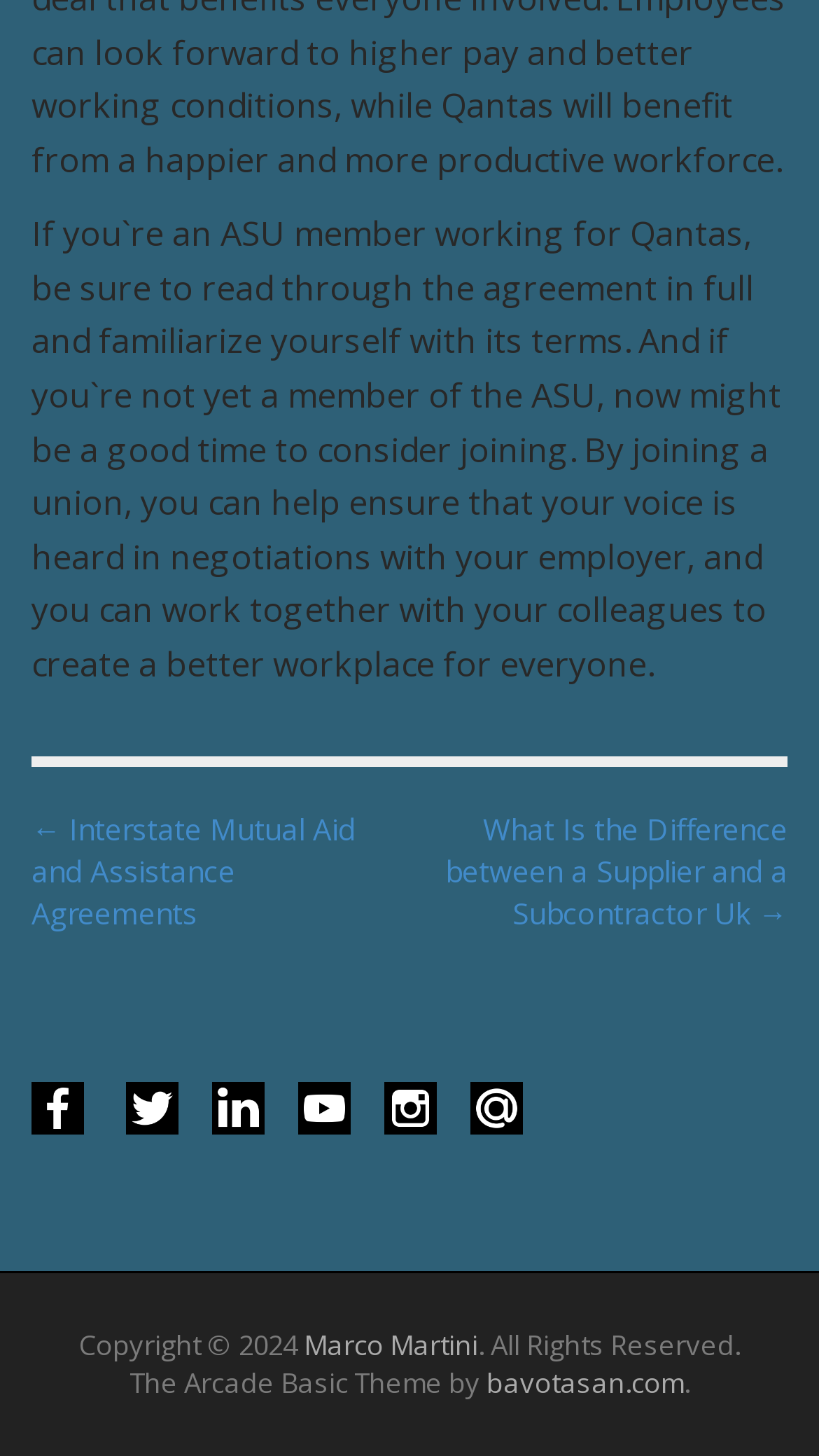Can you identify the bounding box coordinates of the clickable region needed to carry out this instruction: 'Visit the previous page'? The coordinates should be four float numbers within the range of 0 to 1, stated as [left, top, right, bottom].

[0.038, 0.555, 0.482, 0.642]